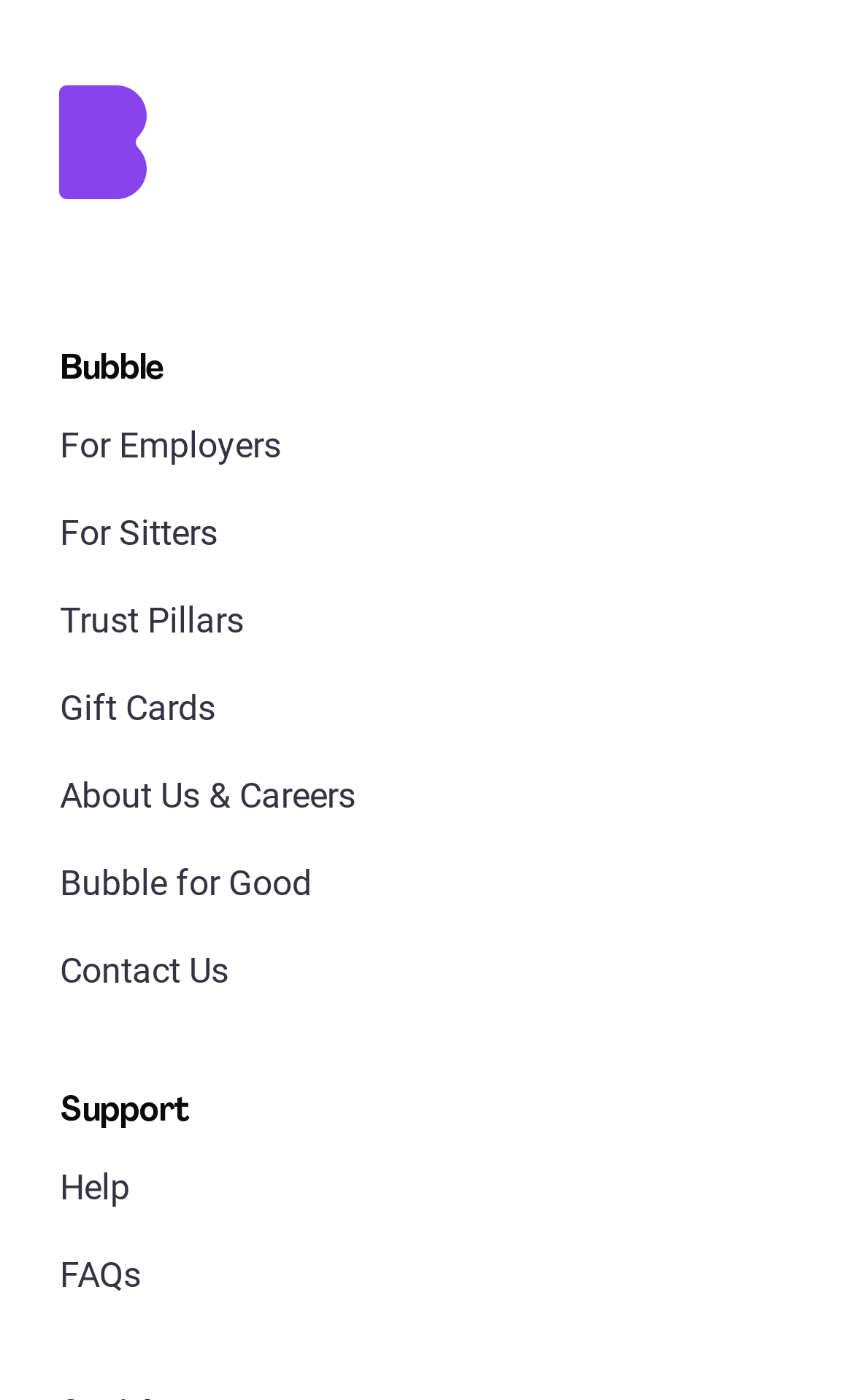Respond to the question below with a concise word or phrase:
What is the last link on the webpage?

FAQs